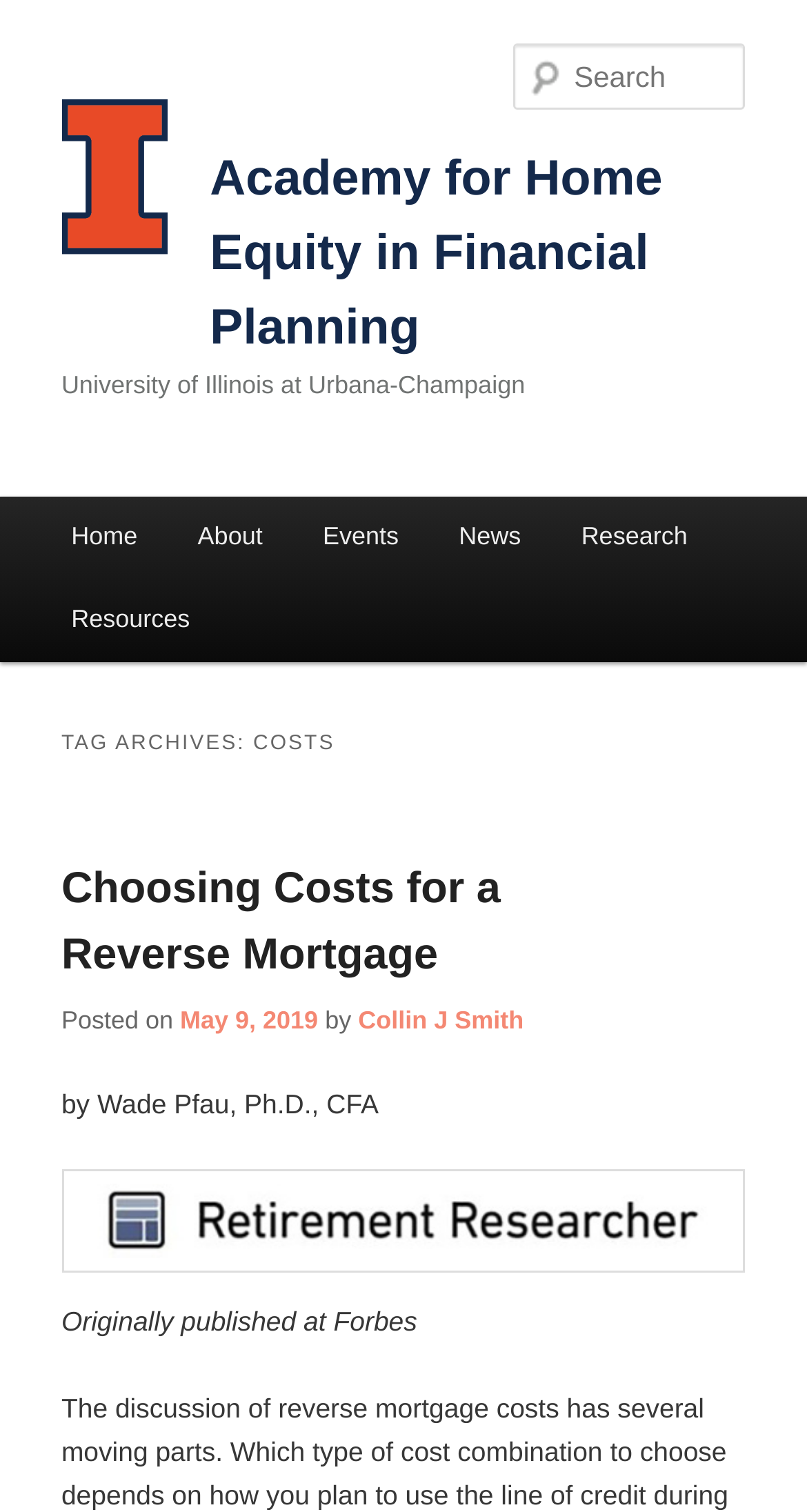Please provide a one-word or phrase answer to the question: 
Who is the author of the article?

Collin J Smith